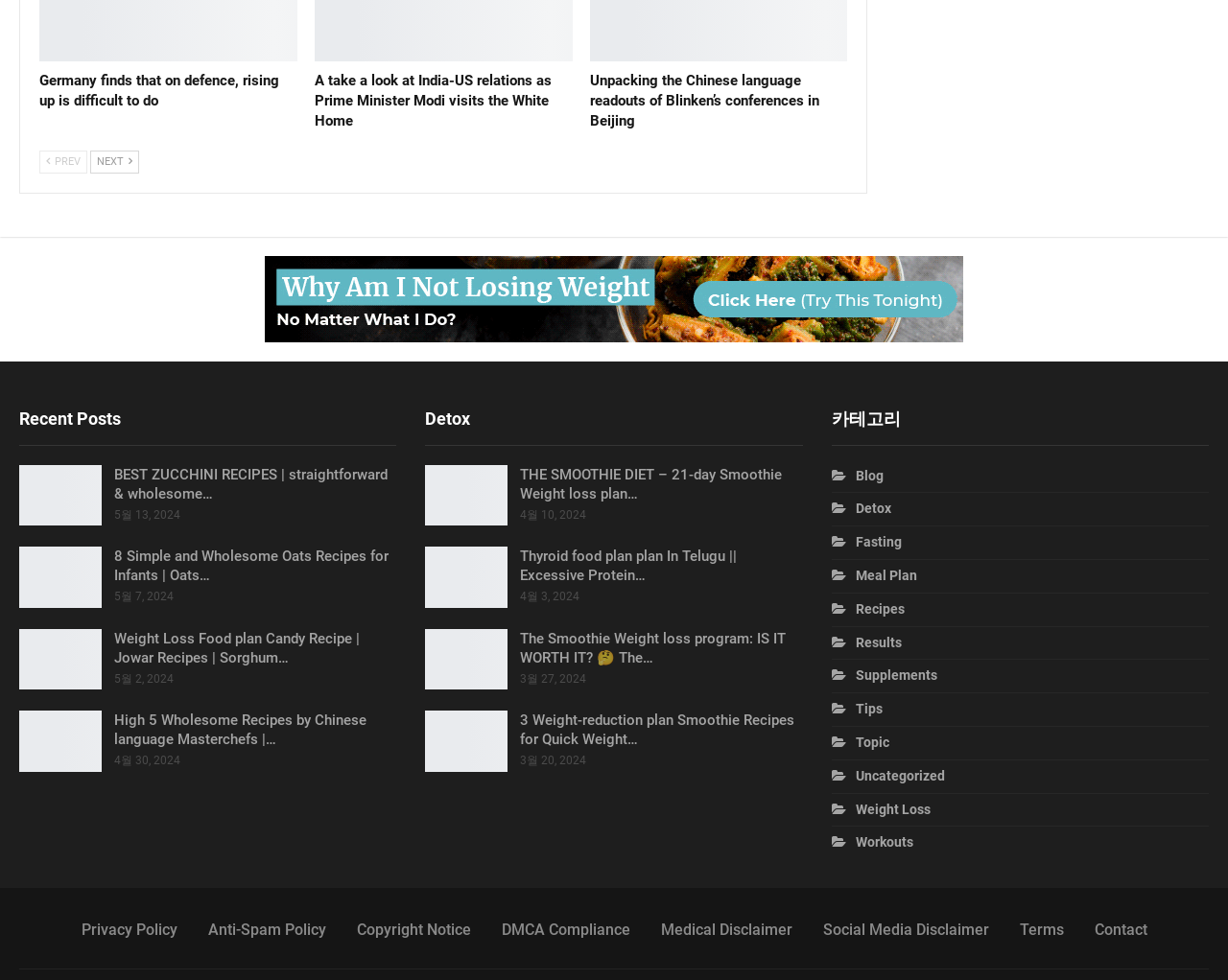Please locate the bounding box coordinates of the element that needs to be clicked to achieve the following instruction: "Browse the 'Recent Posts' section". The coordinates should be four float numbers between 0 and 1, i.e., [left, top, right, bottom].

[0.016, 0.416, 0.098, 0.437]